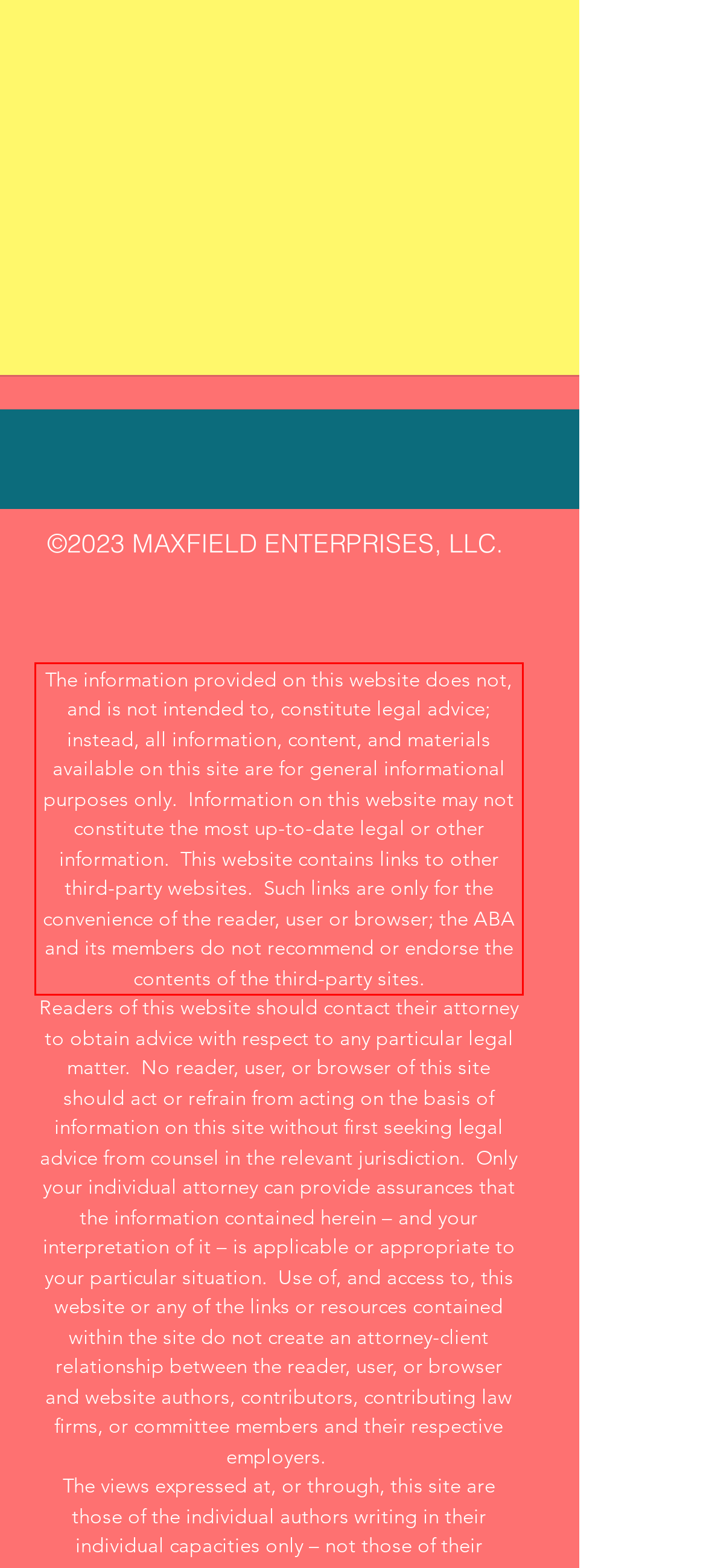From the provided screenshot, extract the text content that is enclosed within the red bounding box.

The information provided on this website does not, and is not intended to, constitute legal advice; instead, all information, content, and materials available on this site are for general informational purposes only. Information on this website may not constitute the most up-to-date legal or other information. This website contains links to other third-party websites. Such links are only for the convenience of the reader, user or browser; the ABA and its members do not recommend or endorse the contents of the third-party sites.